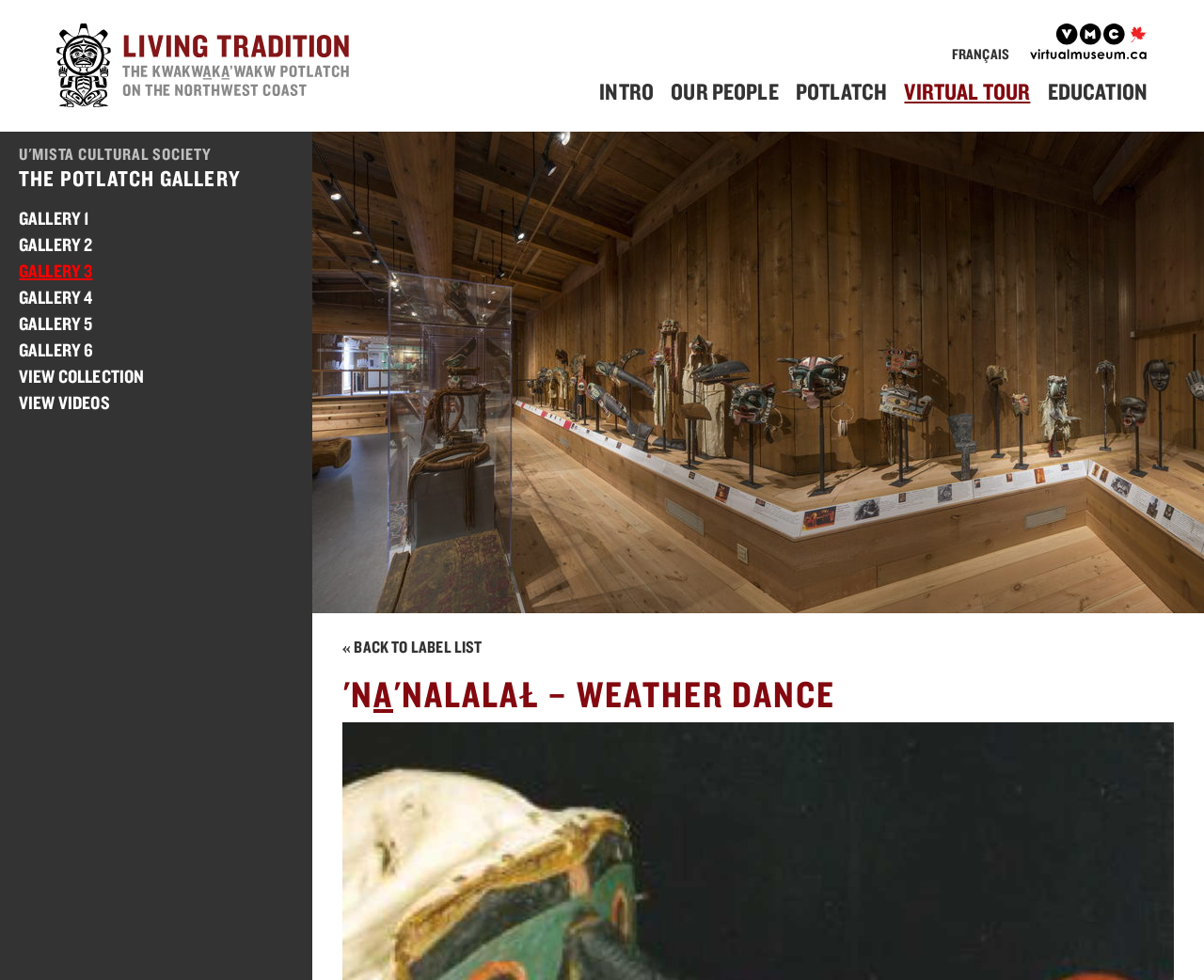Provide a short, one-word or phrase answer to the question below:
What is the name of the museum?

Virtual Museum of Canada